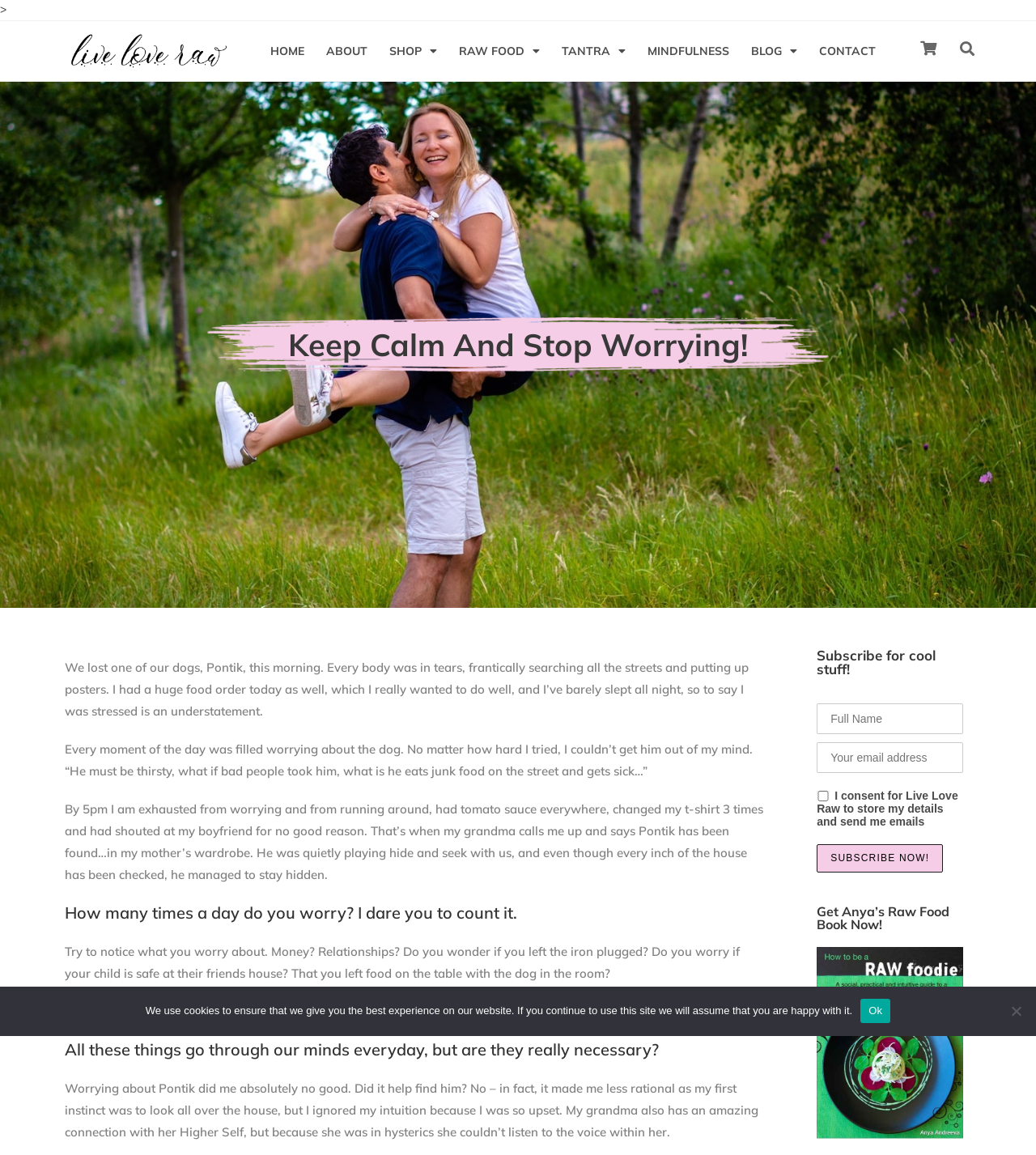Please find the bounding box for the UI component described as follows: "name="FNAME" placeholder="Full Name"".

[0.788, 0.609, 0.93, 0.635]